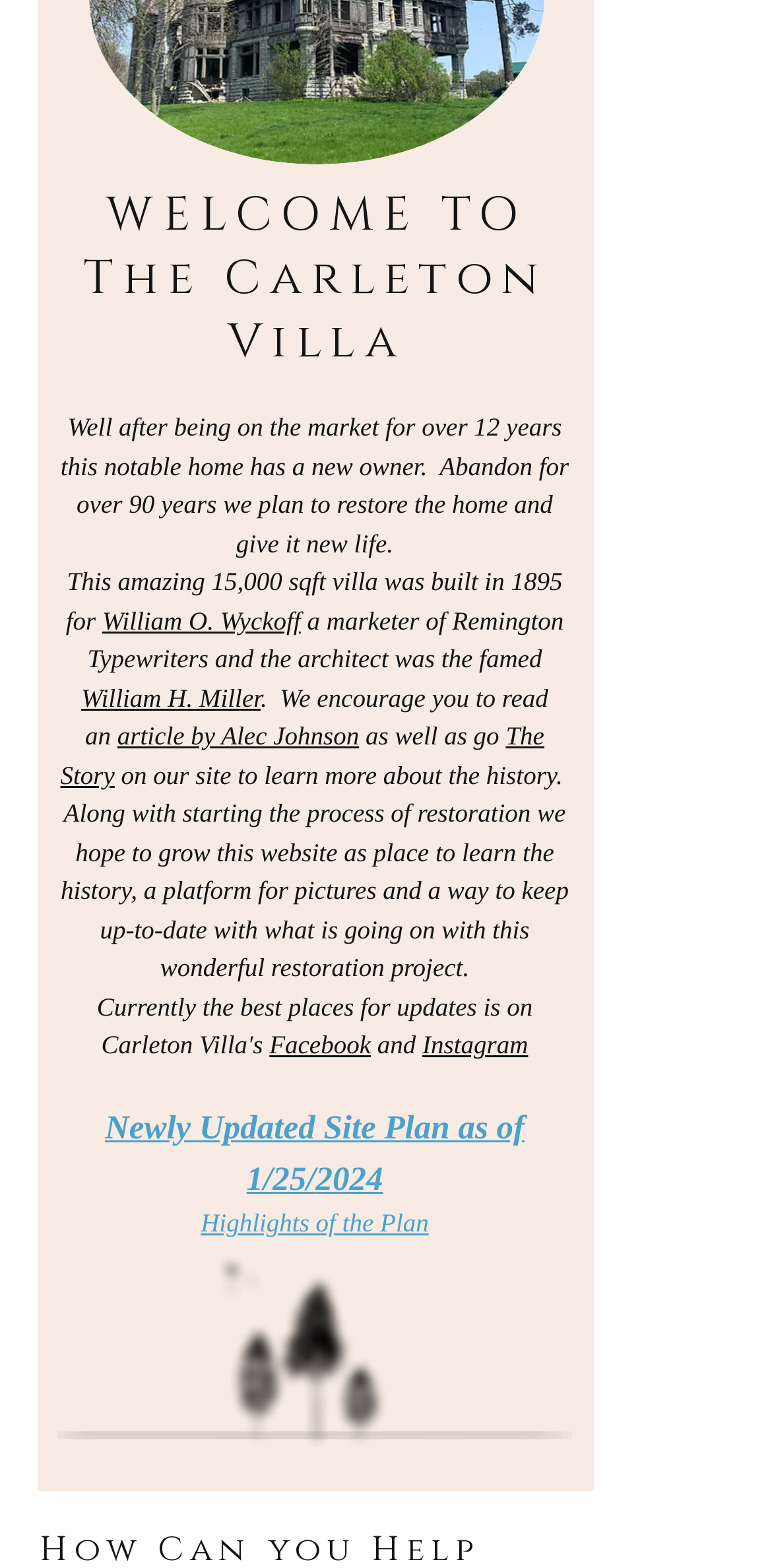Find the bounding box of the web element that fits this description: "William O. Wyckoff".

[0.132, 0.386, 0.39, 0.405]